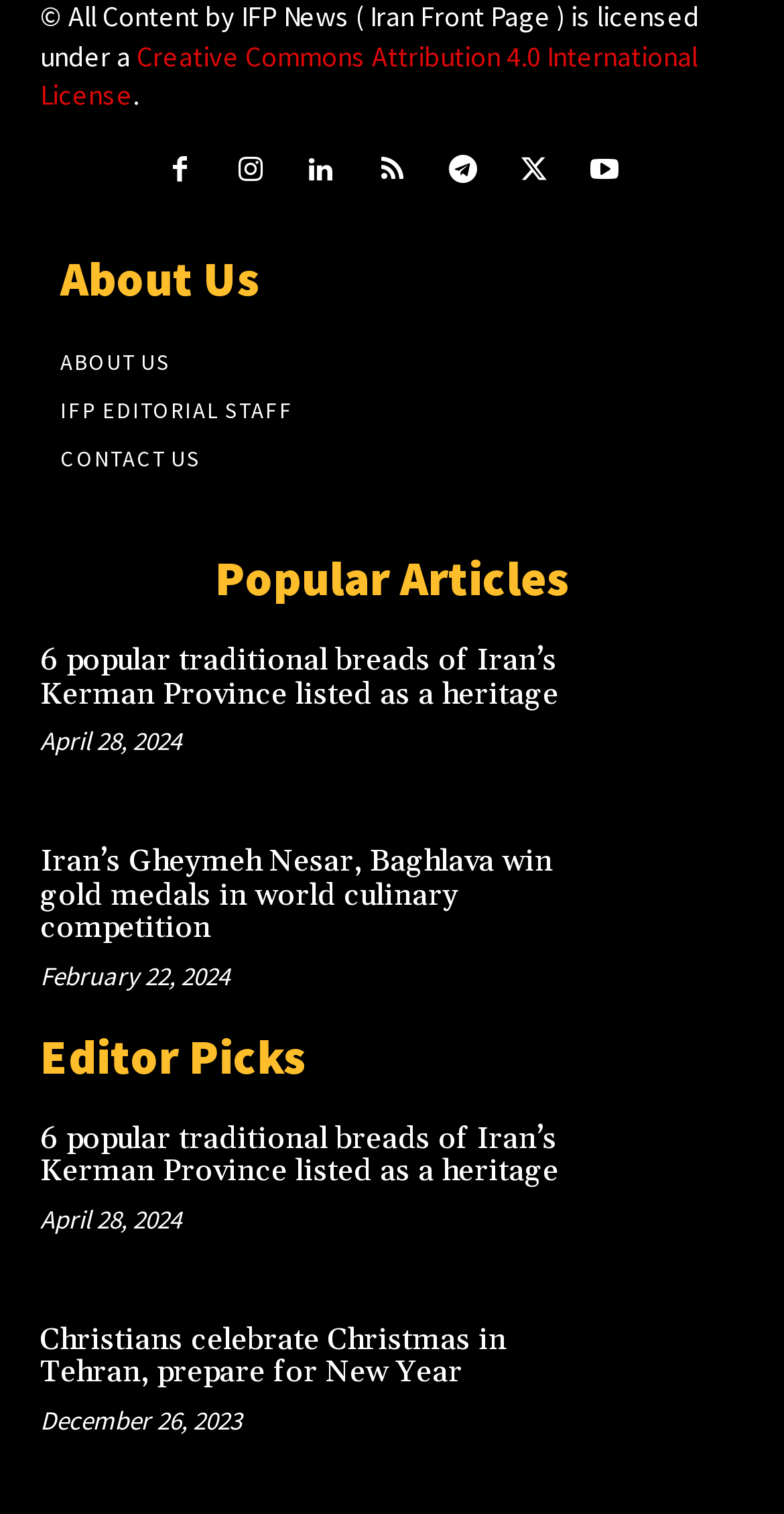How many social media links are there at the top of the page?
Please give a detailed and elaborate explanation in response to the question.

I found a series of links at the top of the page with icons, and counted 7 of them, indicating that they are social media links.